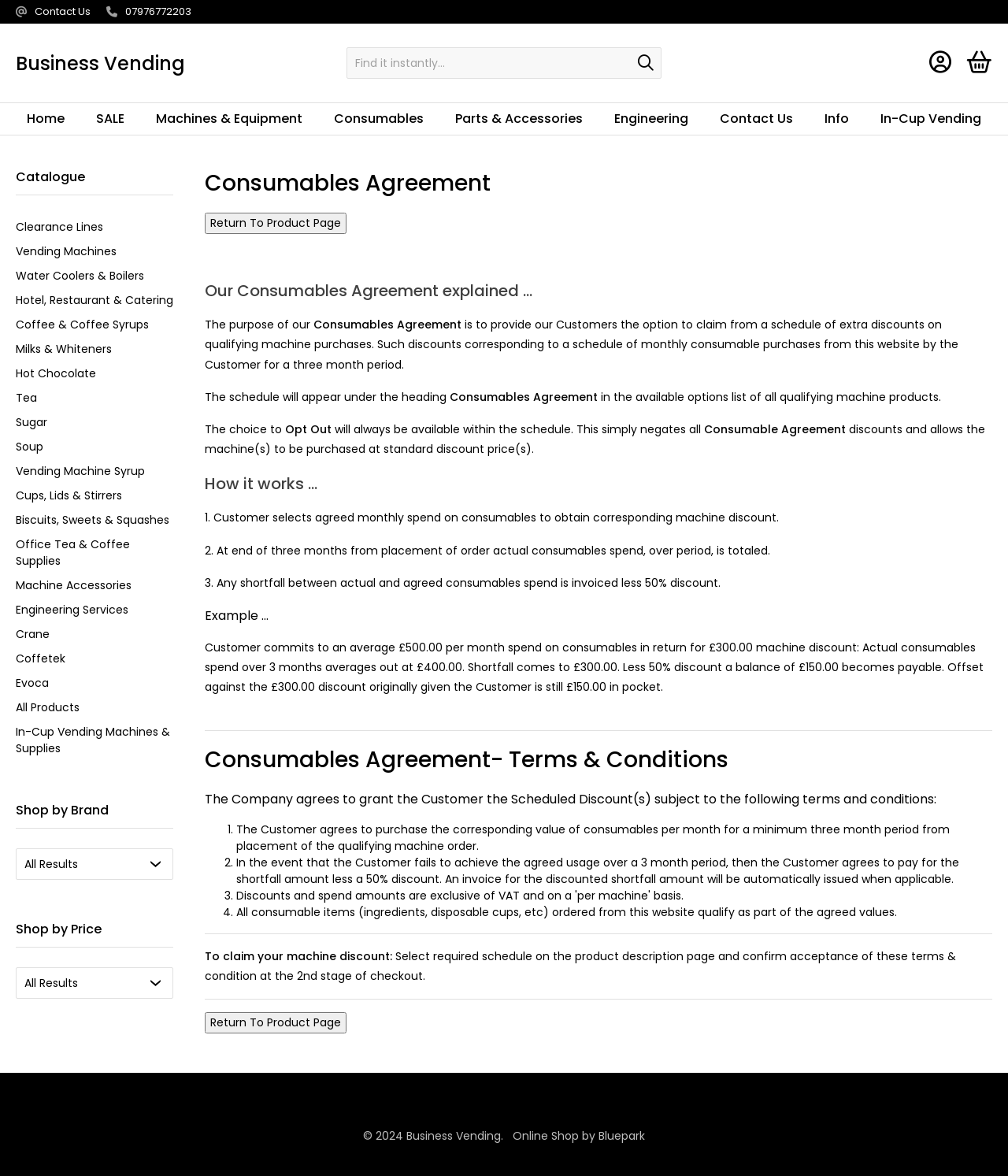Answer the question briefly using a single word or phrase: 
What is the purpose of the Consumables Agreement?

Provide discounts on machine purchases